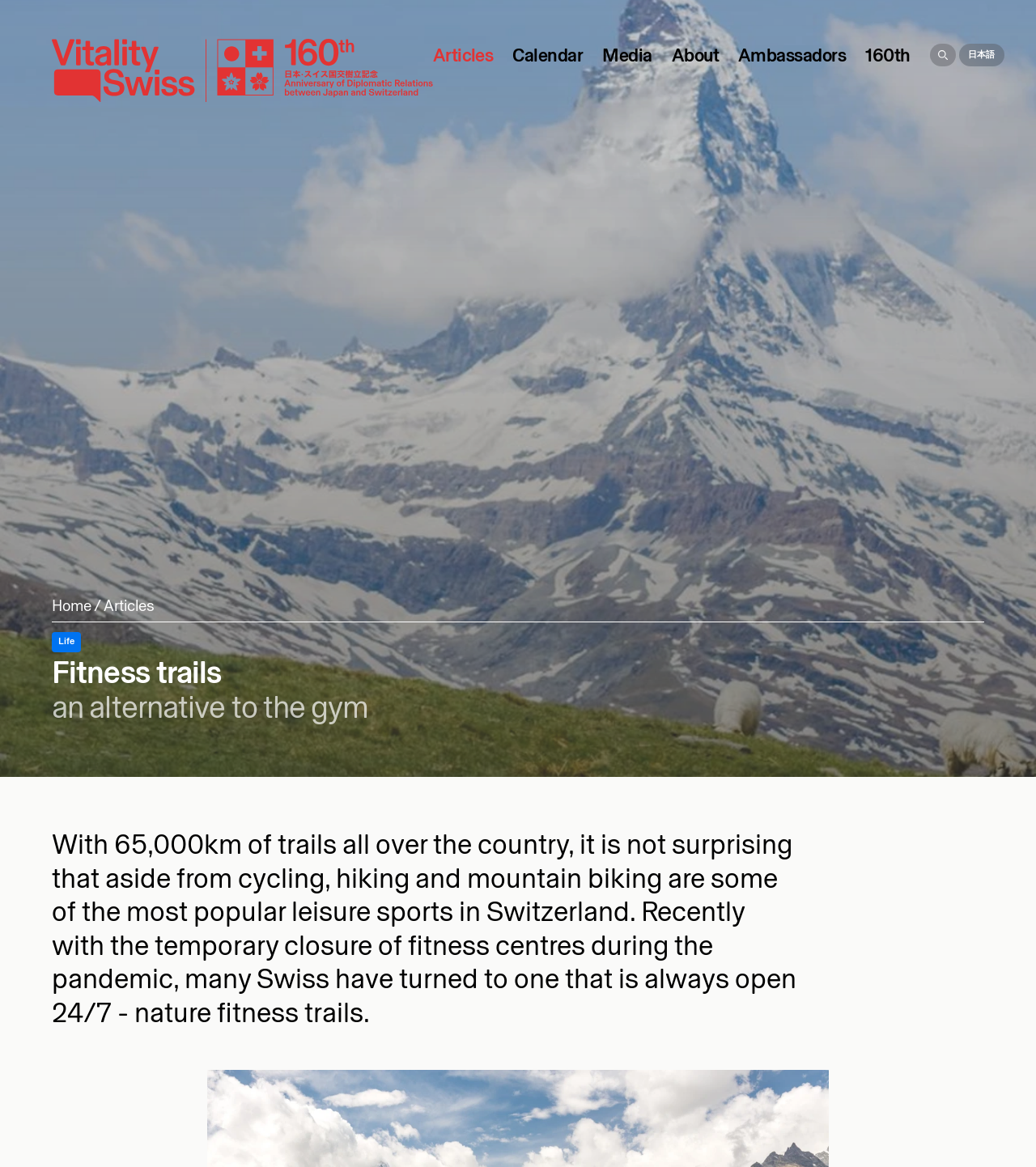What is the language option available on the webpage?
Carefully analyze the image and provide a detailed answer to the question.

The webpage has a language option available, which is Japanese, as indicated by the link '日本語' at the top right corner of the webpage.